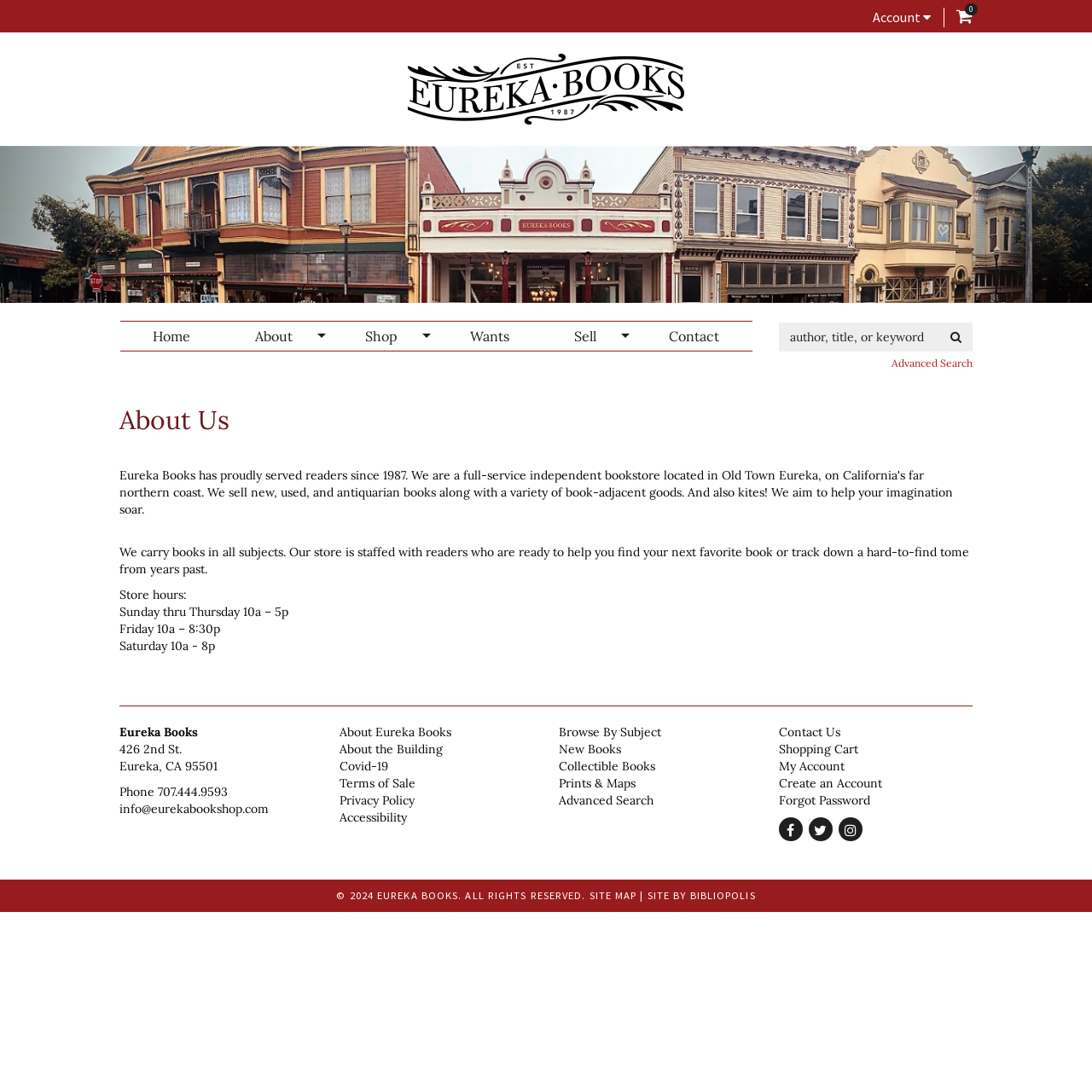Create an in-depth description of the webpage, covering main sections.

The webpage is about Eureka Books, a bookstore. At the top right corner, there is a button labeled "Account" and a link showing the number of items in the cart. On the top left, the store's logo "Eureka Books" is displayed, along with a link to the store's name. Below the logo, there is a large image of the store's storefront.

The primary navigation menu is located below the storefront image, with links to "Home", "About", "Shop", "Wants", "Sell", and "Contact". To the right of the navigation menu, there is a search bar with a submit button and a link to "Advanced Search".

The main content of the page is an article about the store, with a heading "About Us". The article describes the store's inventory and staff, and provides store hours. Below the article, there is a section with the store's contact information, including address, phone number, and email.

The footer section of the page contains several links to various pages, including "About Eureka Books", "About the Building", "Covid-19", "Terms of Sale", "Privacy Policy", "Accessibility", and more. There are also links to social media platforms and a site map. The page ends with a copyright notice and a link to the website's developer, Bibliopolis.